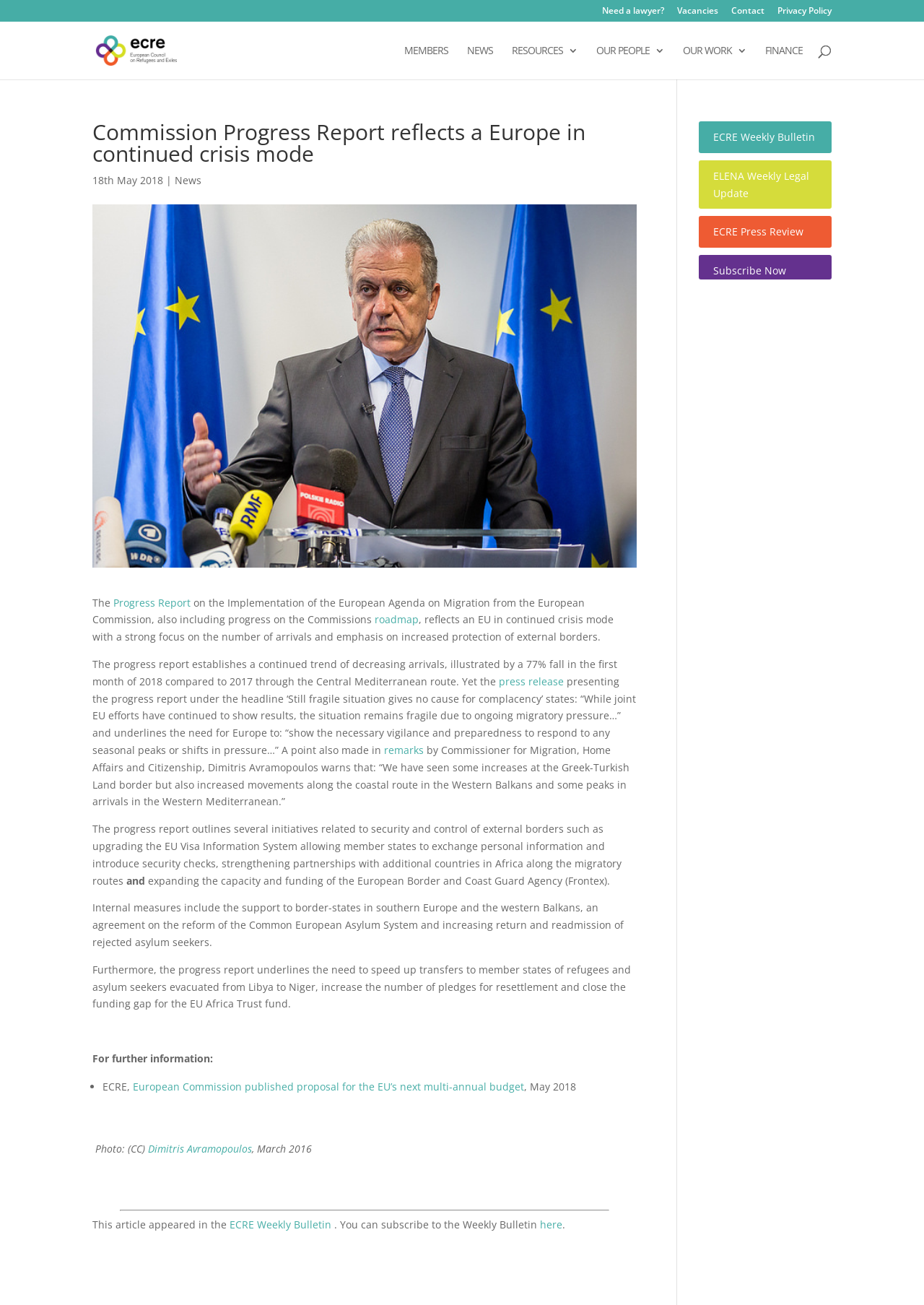Determine the bounding box coordinates for the area you should click to complete the following instruction: "Read the news".

[0.505, 0.035, 0.534, 0.061]